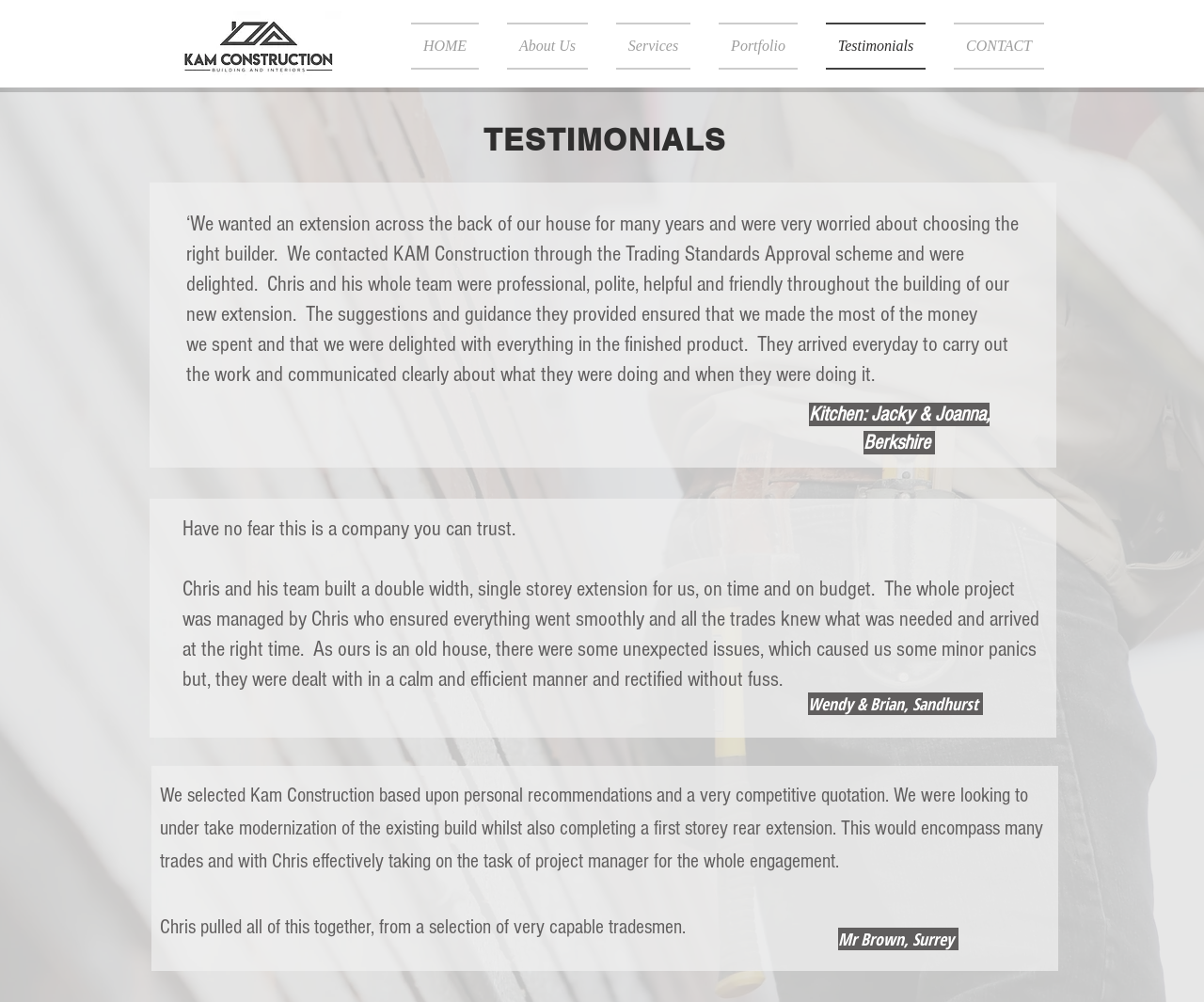What is the tone of the testimonials?
Kindly offer a detailed explanation using the data available in the image.

I read through the testimonials on the page, and they all have a positive tone. The customers are praising the company and its team for their professionalism, politeness, and quality of work. The language used is also very positive, with words like 'delighted', 'friendly', and 'trust'. Therefore, I can conclude that the tone of the testimonials is positive.